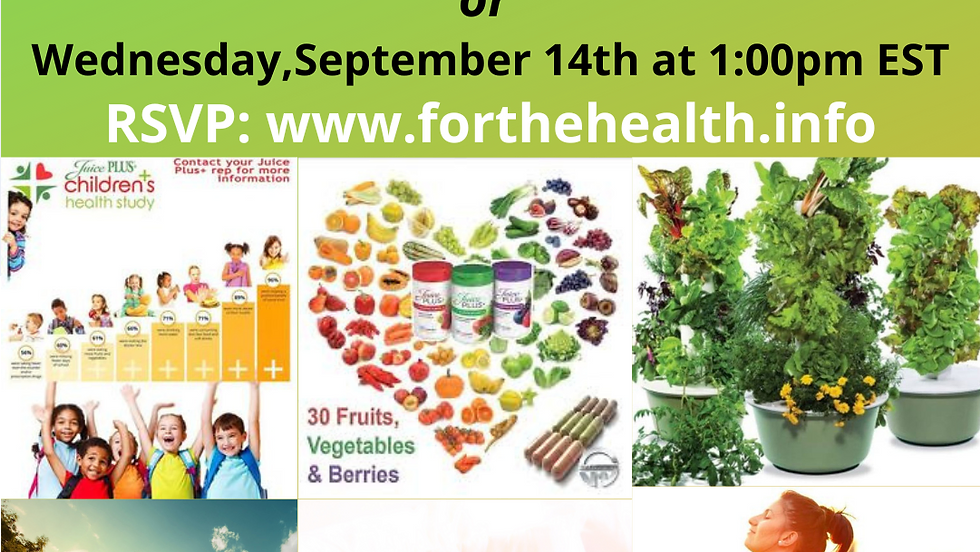Based on the image, give a detailed response to the question: What is the date of the event?

The date of the event is September 14th, which is mentioned in the caption as the scheduled date for the 'Fall into Health' event.